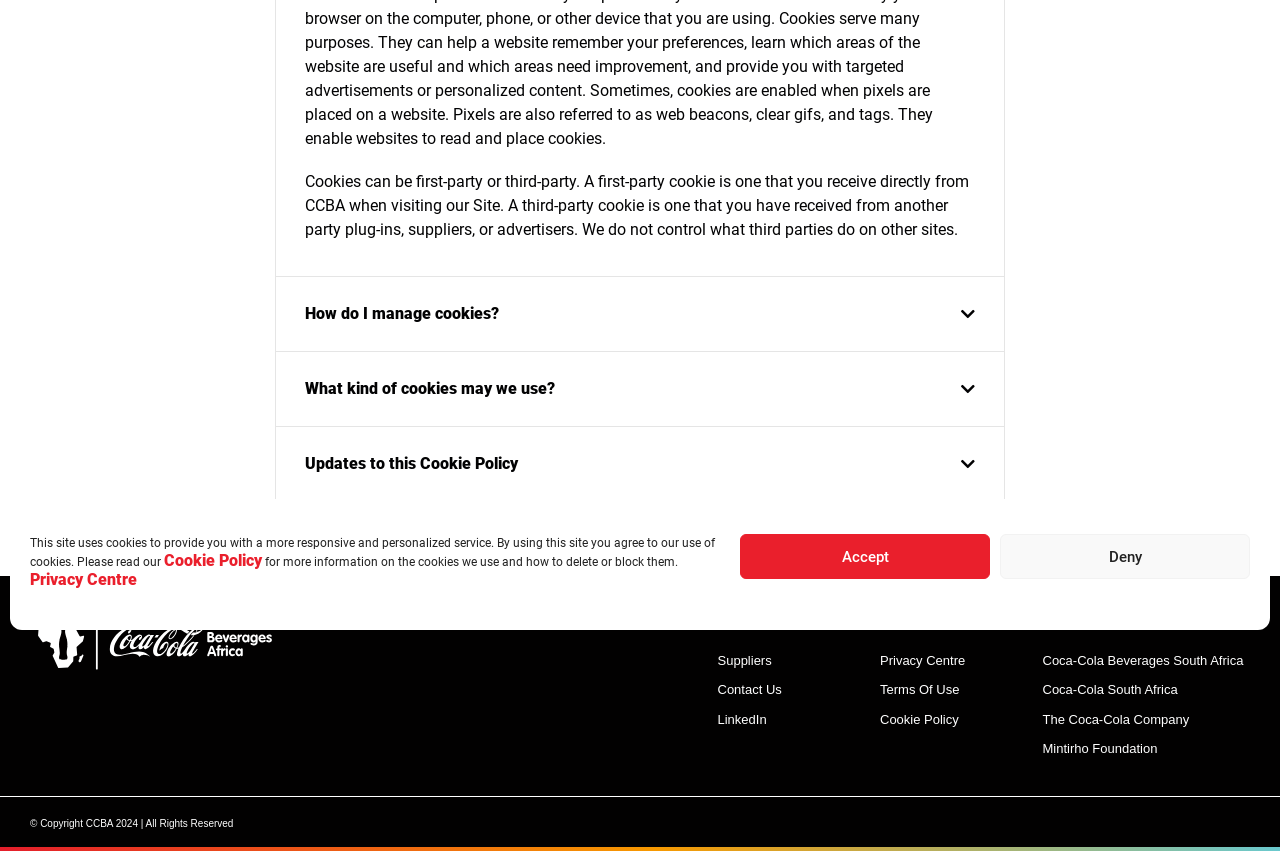Given the description of a UI element: "LinkedIn", identify the bounding box coordinates of the matching element in the webpage screenshot.

[0.561, 0.834, 0.688, 0.857]